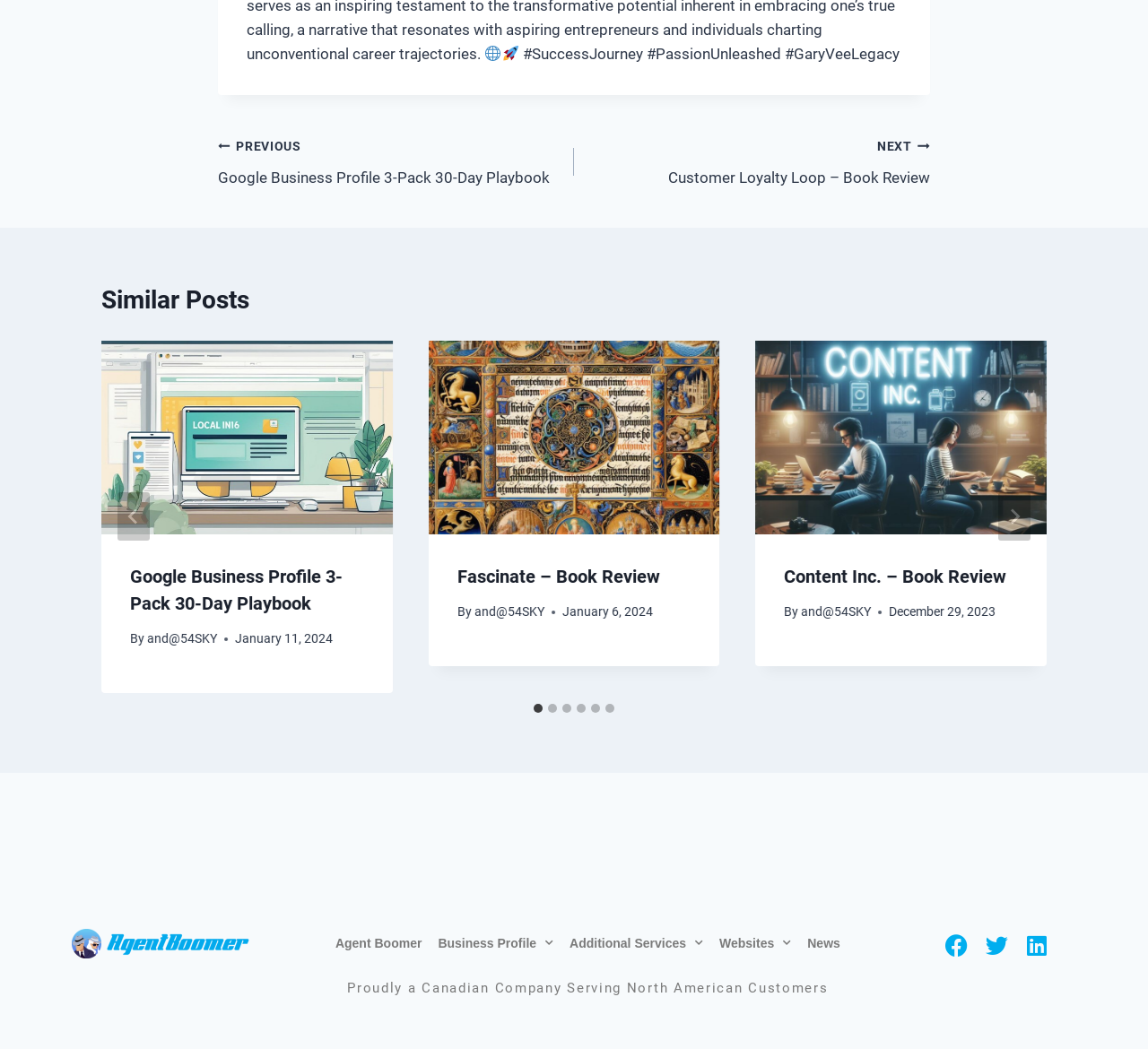How many slides are there in the similar posts section?
Provide an in-depth and detailed explanation in response to the question.

In the similar posts section, there are 6 slides which can be navigated using the 'Go to last slide' and 'Next' buttons. The slides are represented as tab panels with headings and links to articles.